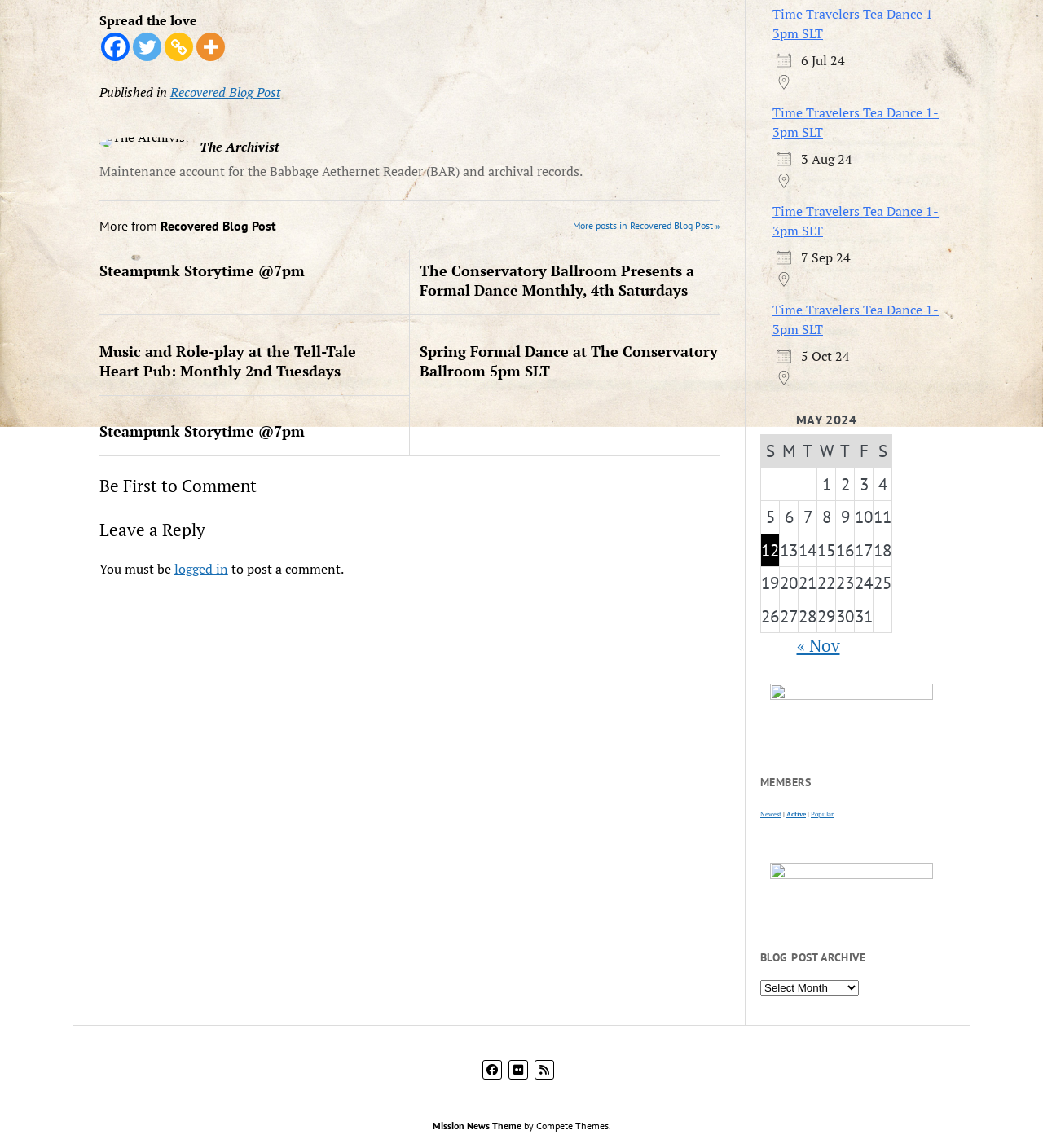What is the format of the calendar table?
Based on the screenshot, respond with a single word or phrase.

Weekly